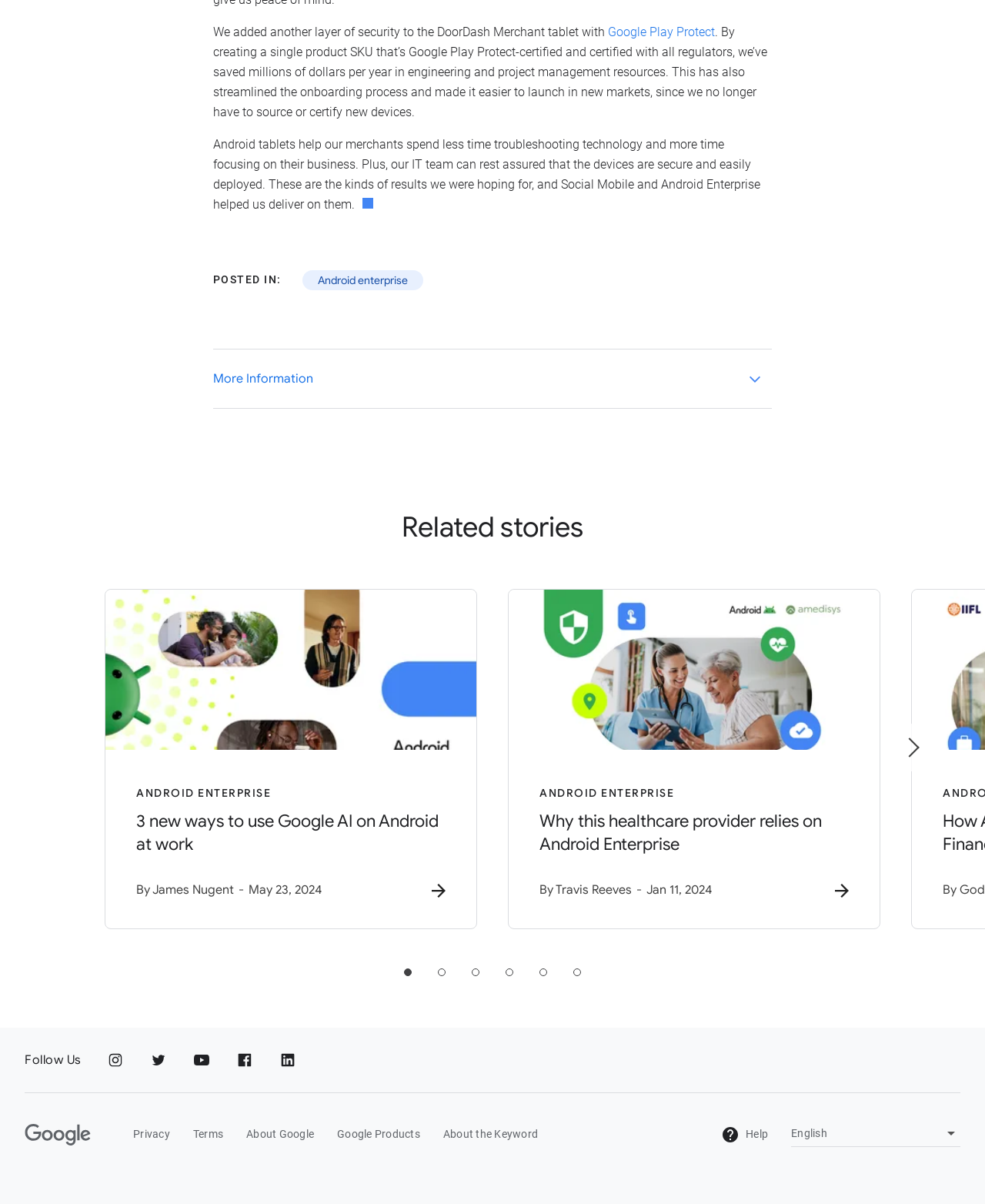Give a short answer to this question using one word or a phrase:
What is the main topic of this webpage?

Android Enterprise